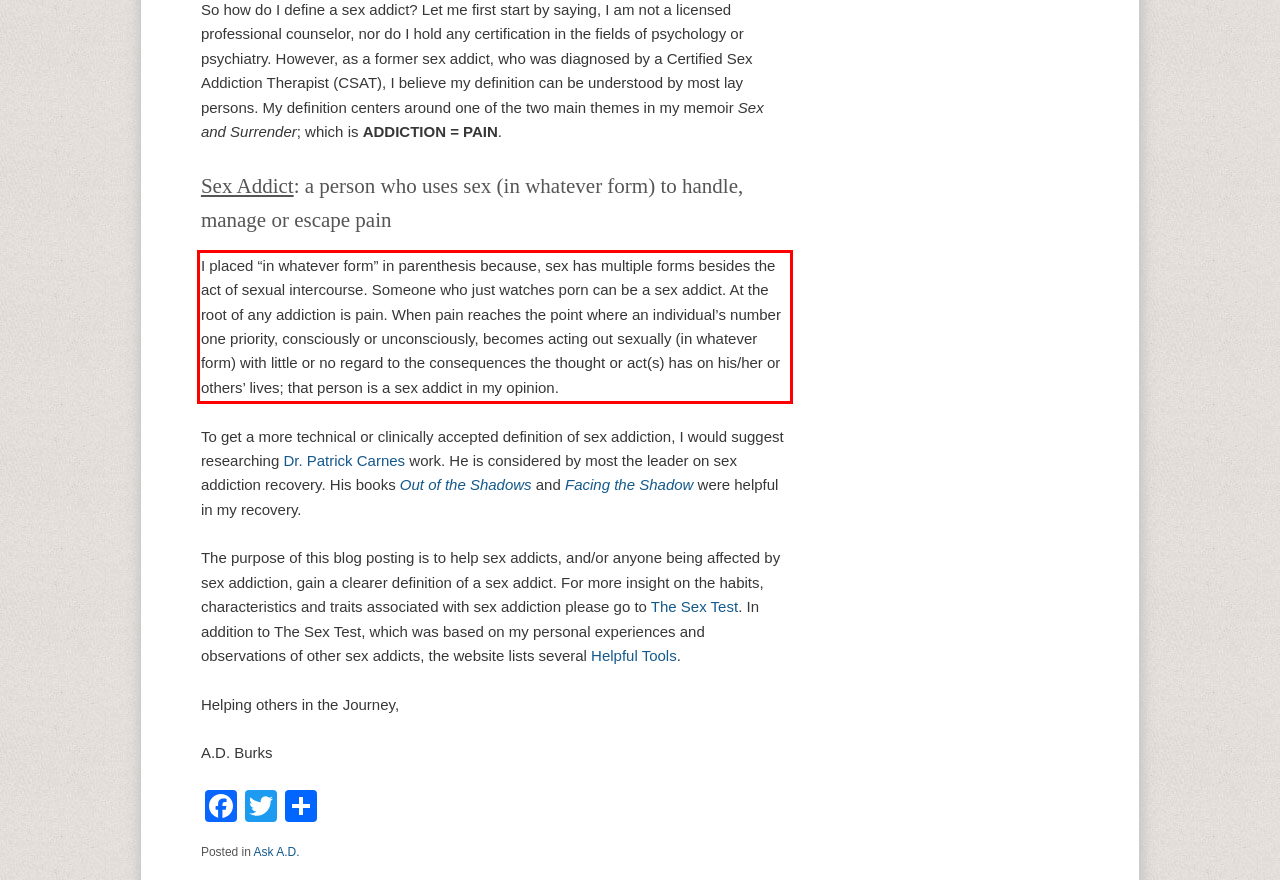From the given screenshot of a webpage, identify the red bounding box and extract the text content within it.

I placed “in whatever form” in parenthesis because, sex has multiple forms besides the act of sexual intercourse. Someone who just watches porn can be a sex addict. At the root of any addiction is pain. When pain reaches the point where an individual’s number one priority, consciously or unconsciously, becomes acting out sexually (in whatever form) with little or no regard to the consequences the thought or act(s) has on his/her or others’ lives; that person is a sex addict in my opinion.